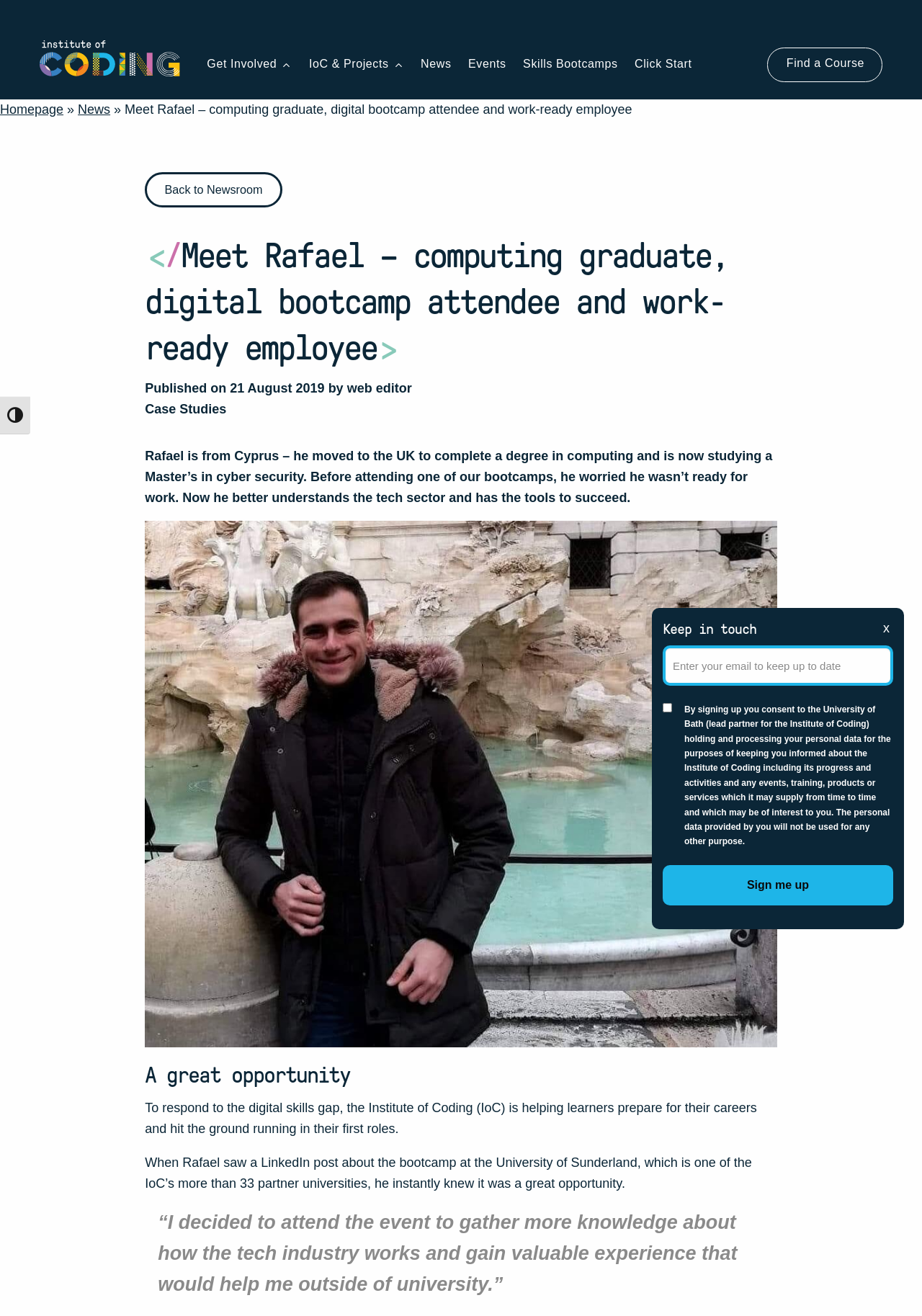Locate the UI element that matches the description Events in the webpage screenshot. Return the bounding box coordinates in the format (top-left x, top-left y, bottom-right x, bottom-right y), with values ranging from 0 to 1.

[0.508, 0.043, 0.549, 0.054]